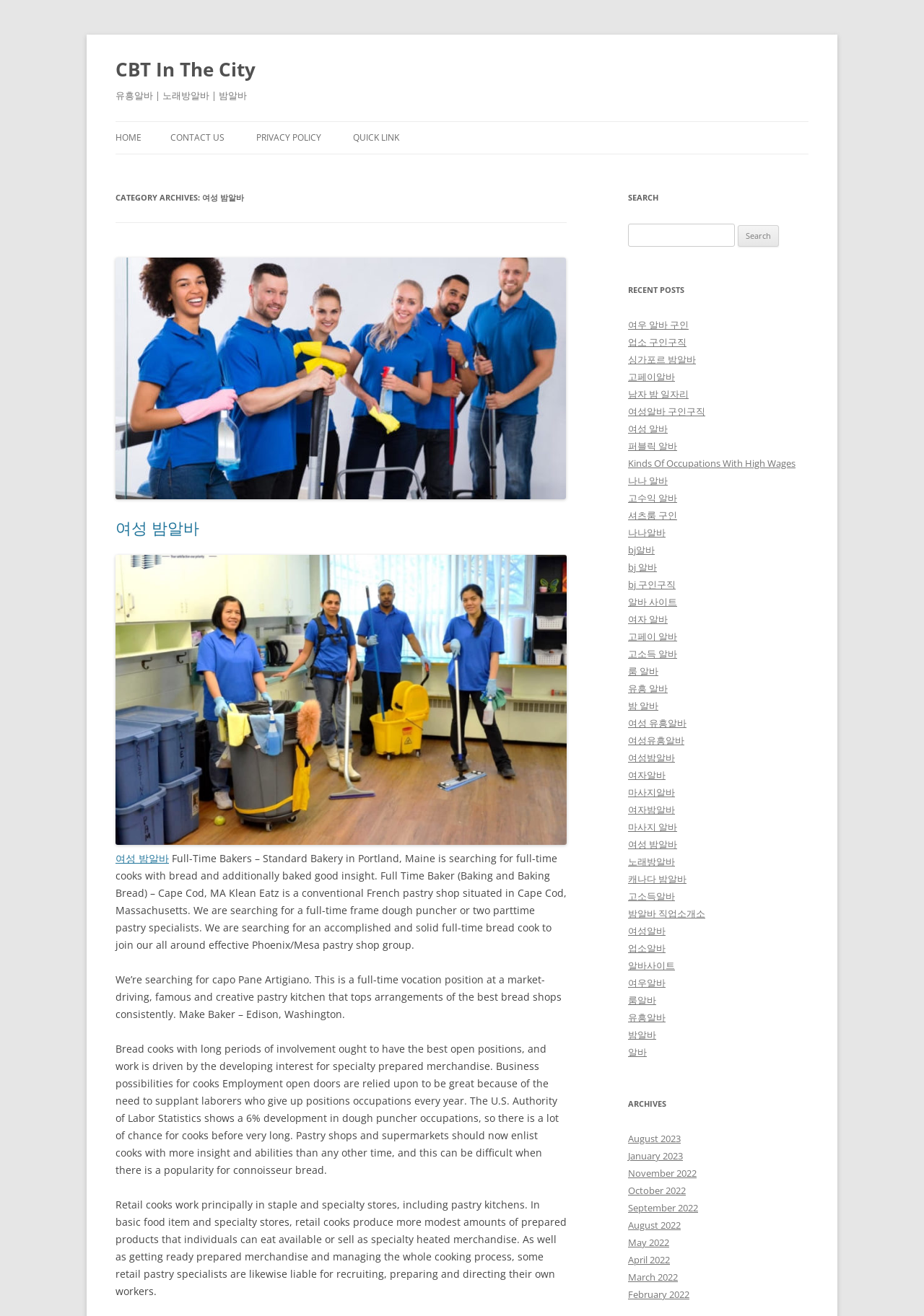Provide the bounding box coordinates of the section that needs to be clicked to accomplish the following instruction: "Read the full-time baker job description."

[0.125, 0.647, 0.613, 0.723]